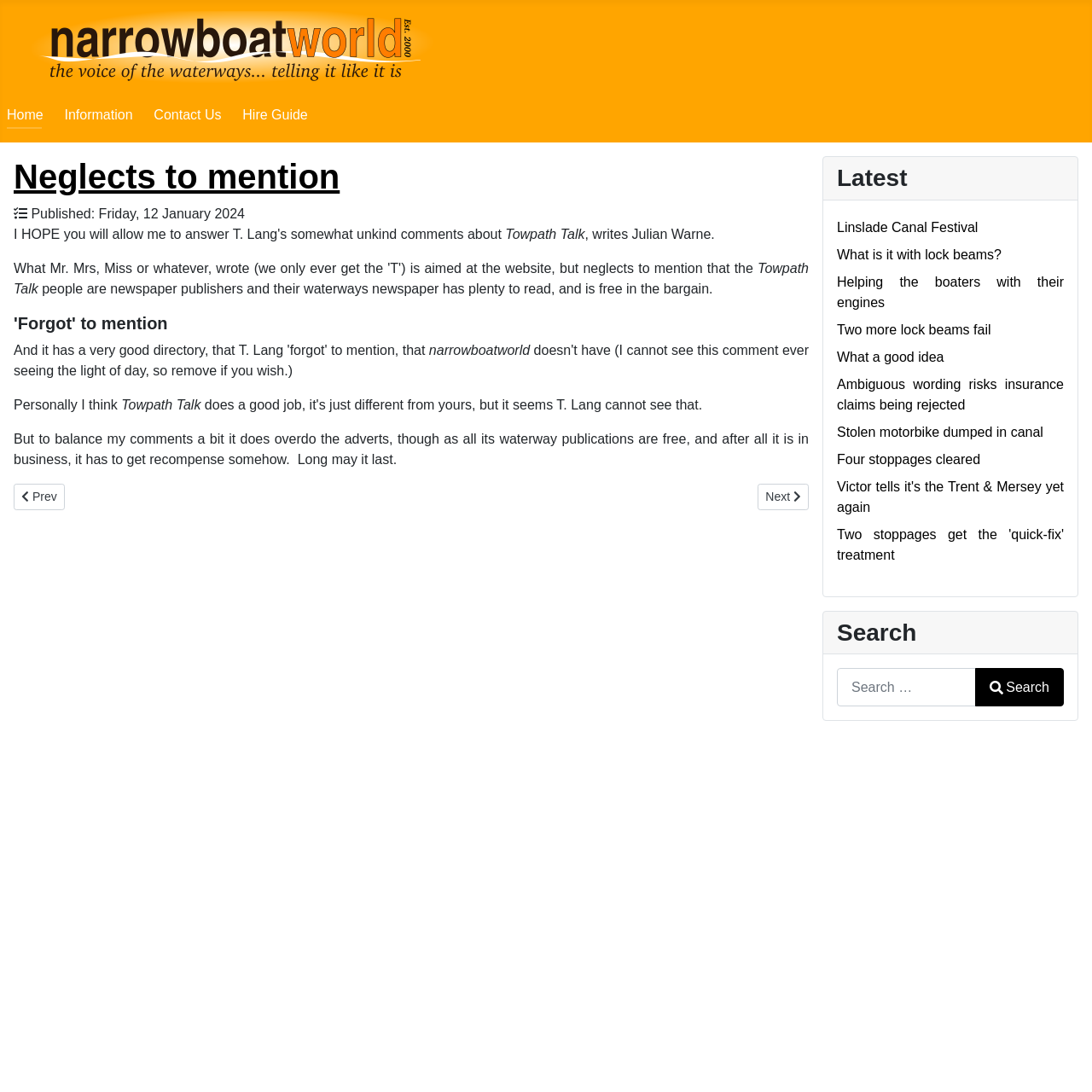Using the details from the image, please elaborate on the following question: What is the purpose of the search function?

The search function is located in the right-hand side of the webpage, under the 'Search' heading. It allows users to type in keywords and search for relevant content within the website.